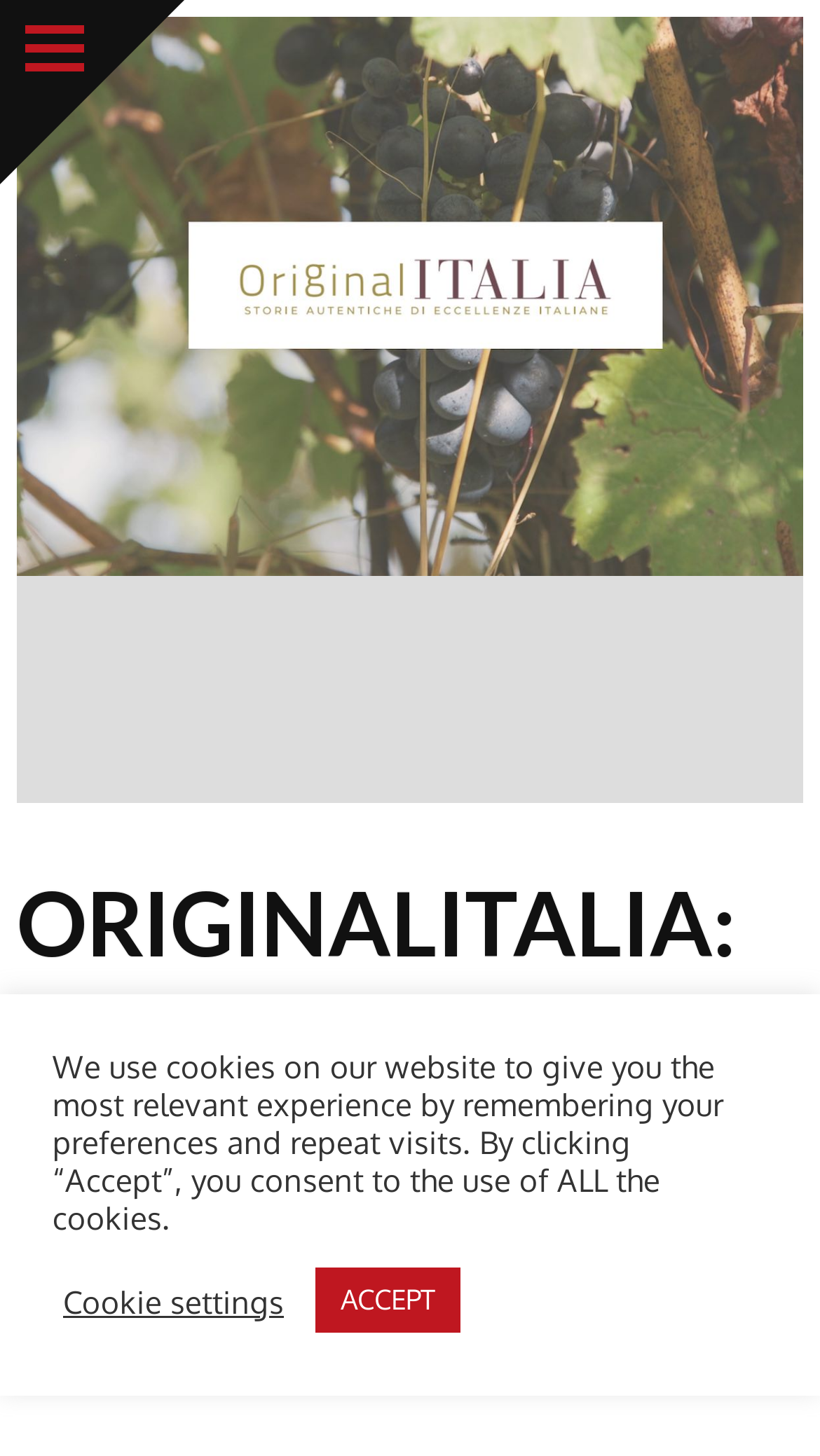Locate the bounding box of the UI element described by: "Food" in the given webpage screenshot.

[0.144, 0.917, 0.223, 0.941]